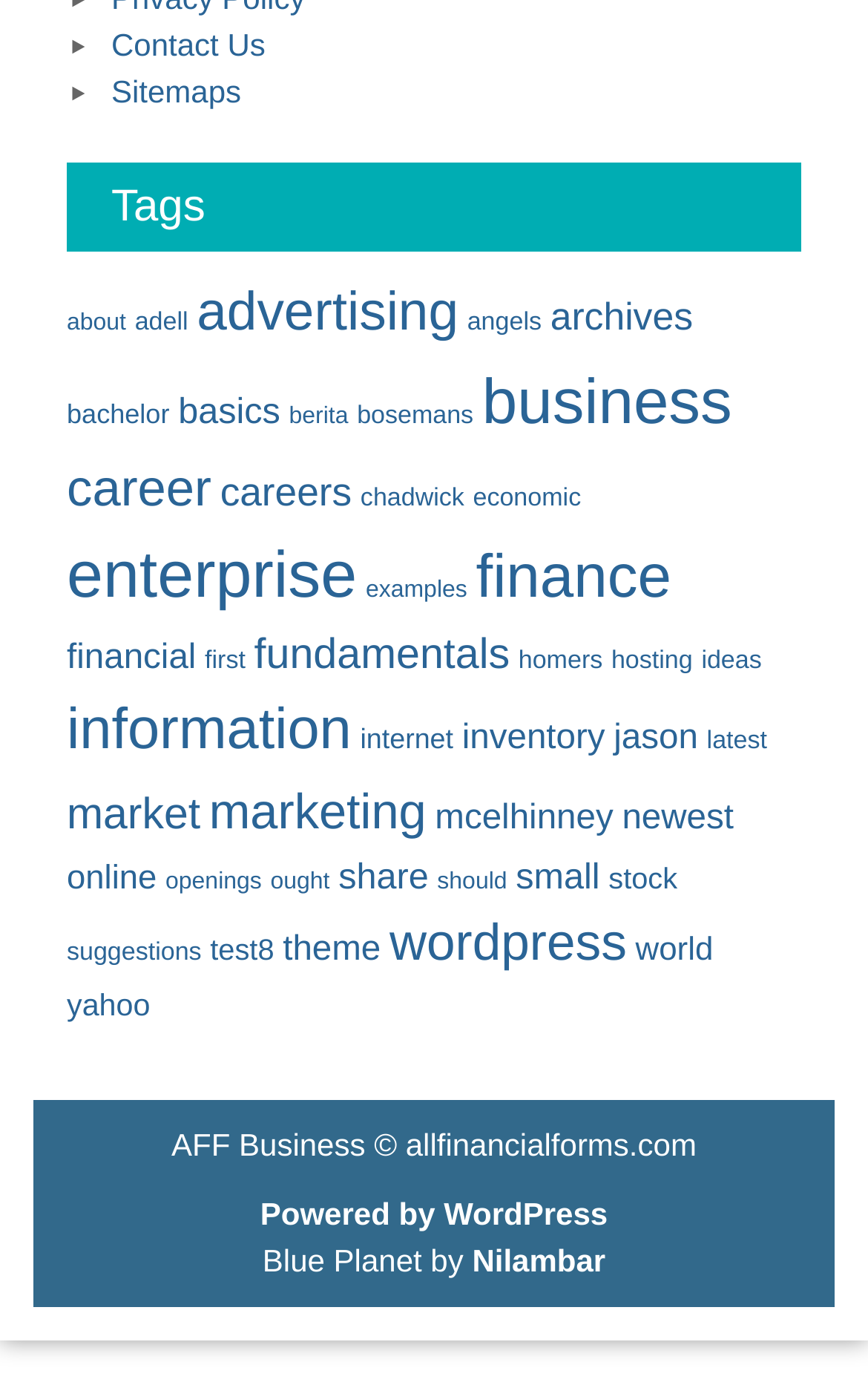How many tags are available on this webpage?
Please provide a single word or phrase as your answer based on the image.

30